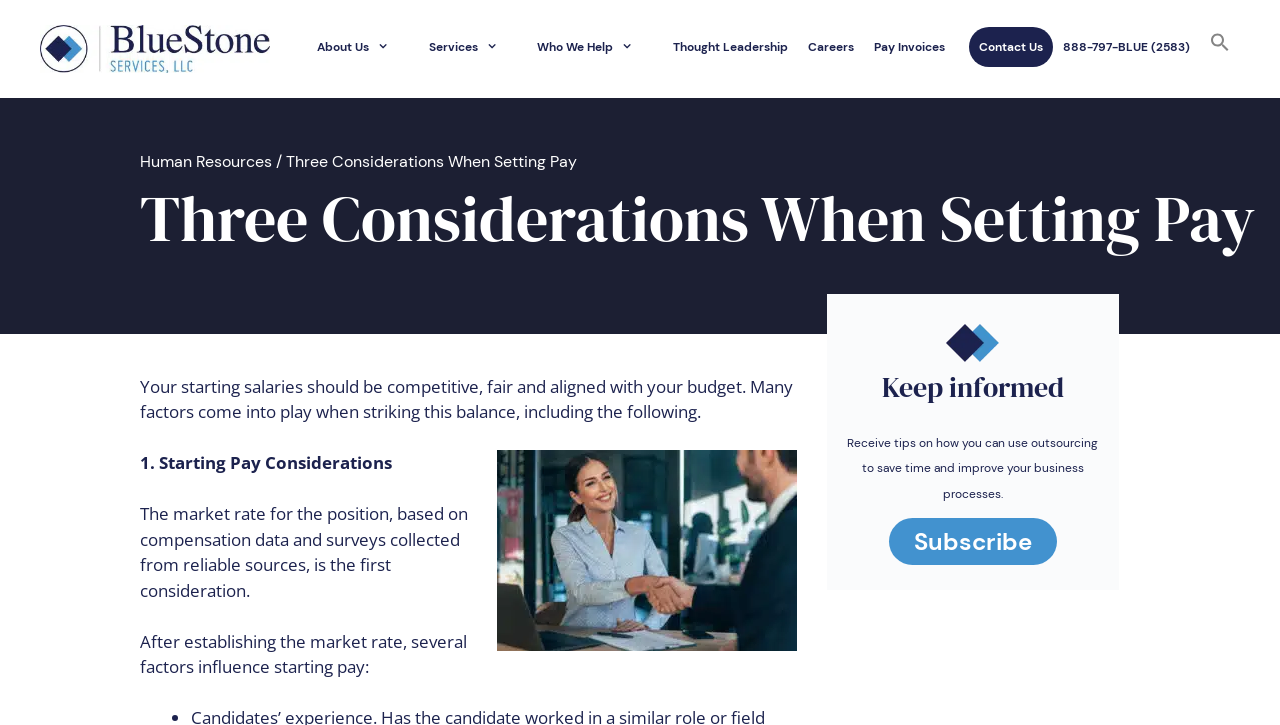Locate the bounding box coordinates of the clickable region necessary to complete the following instruction: "Navigate to the About Us page". Provide the coordinates in the format of four float numbers between 0 and 1, i.e., [left, top, right, bottom].

[0.24, 0.044, 0.327, 0.086]